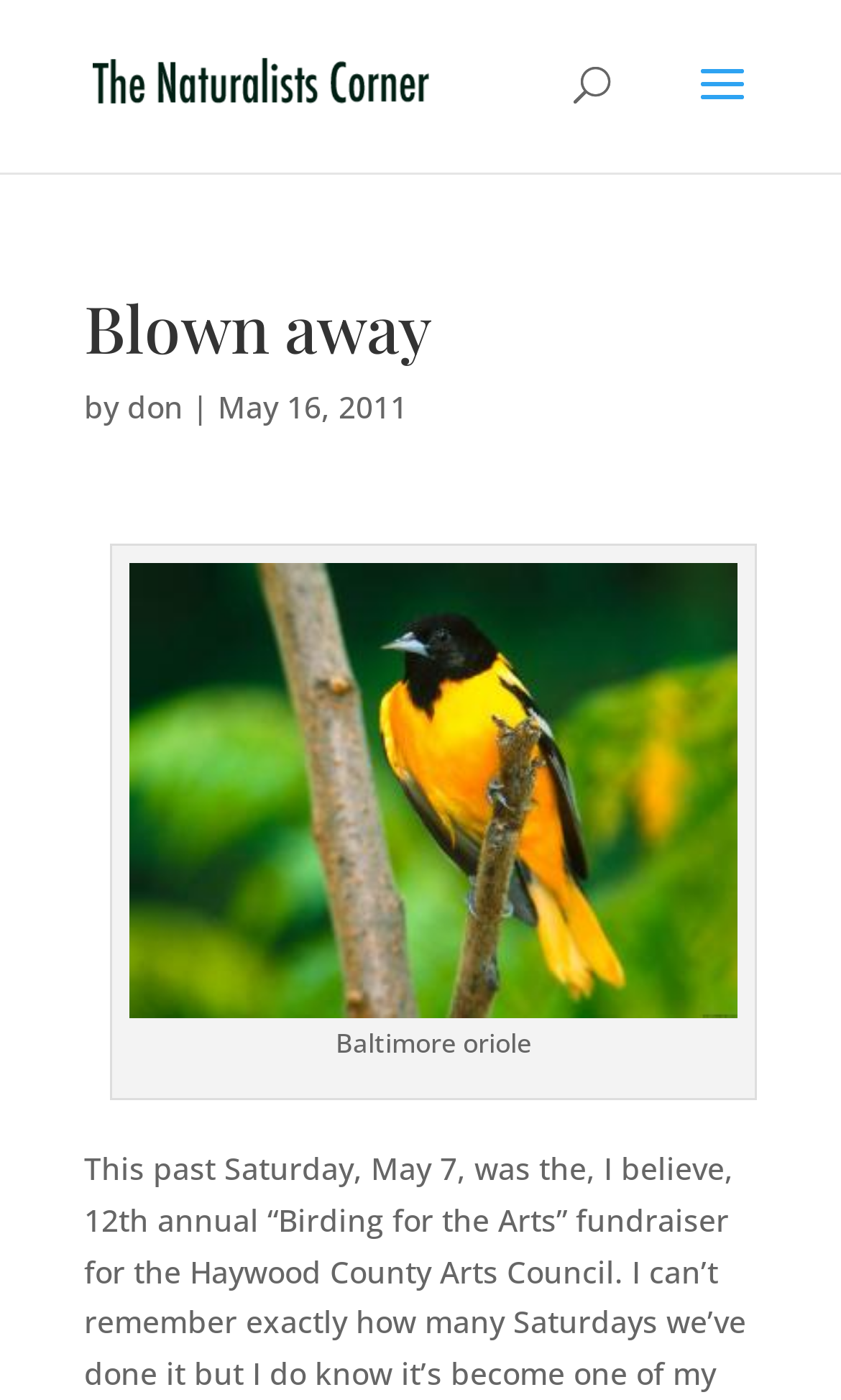Please provide a comprehensive response to the question below by analyzing the image: 
Is there an image in the article?

There is an image in the article, which can be found in the middle of the webpage, described by a caption 'caption-attachment-545'.